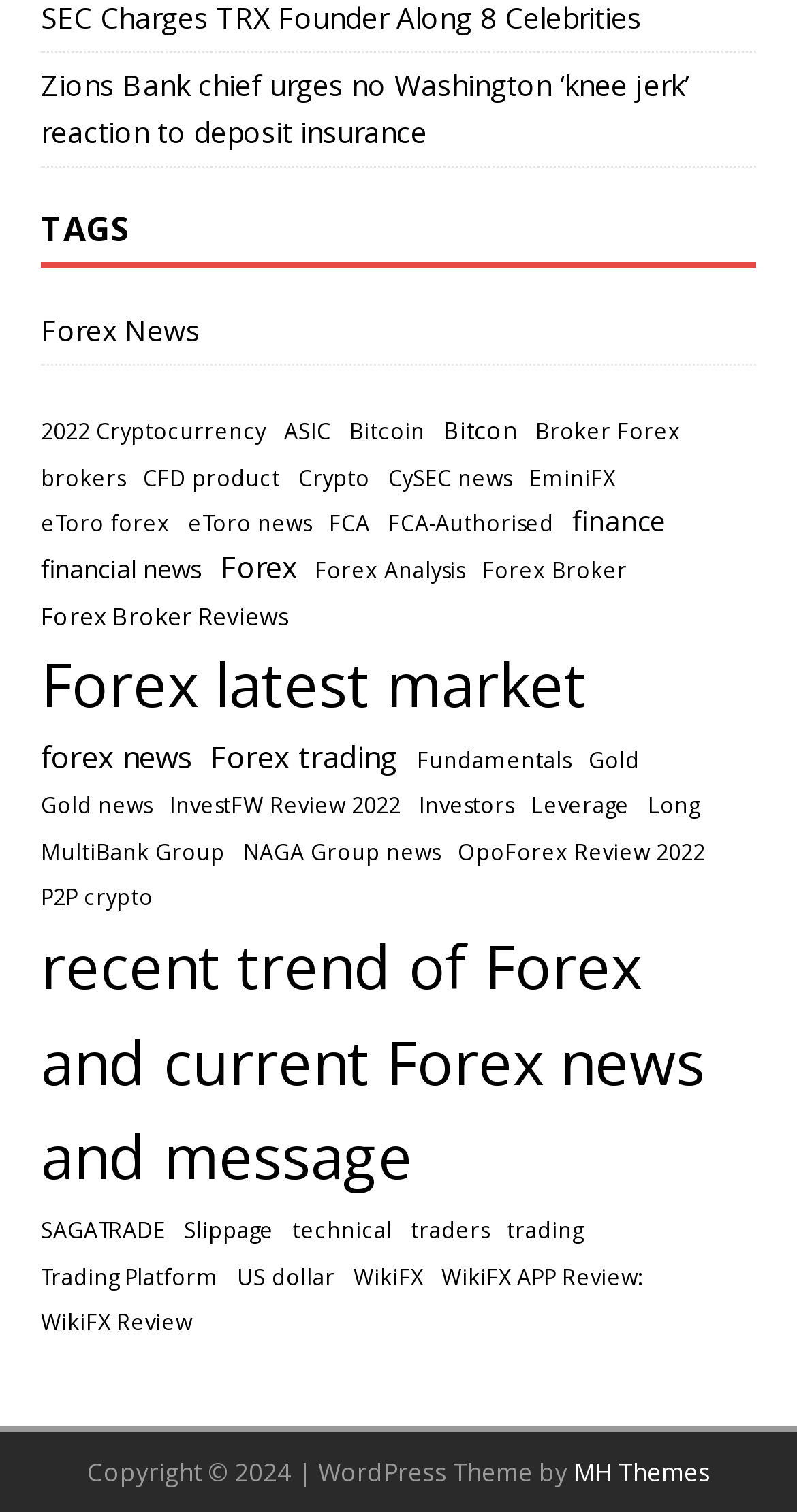Determine the bounding box coordinates of the region to click in order to accomplish the following instruction: "Explore 2022 Cryptocurrency". Provide the coordinates as four float numbers between 0 and 1, specifically [left, top, right, bottom].

[0.051, 0.275, 0.333, 0.298]